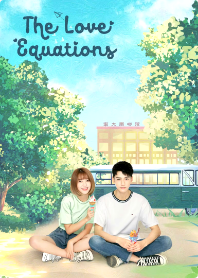What is the boy wearing?
Refer to the image and provide a detailed answer to the question.

According to the caption, the boy is depicted wearing a 'casual white T-shirt and blue jeans', which provides a clear description of his attire.